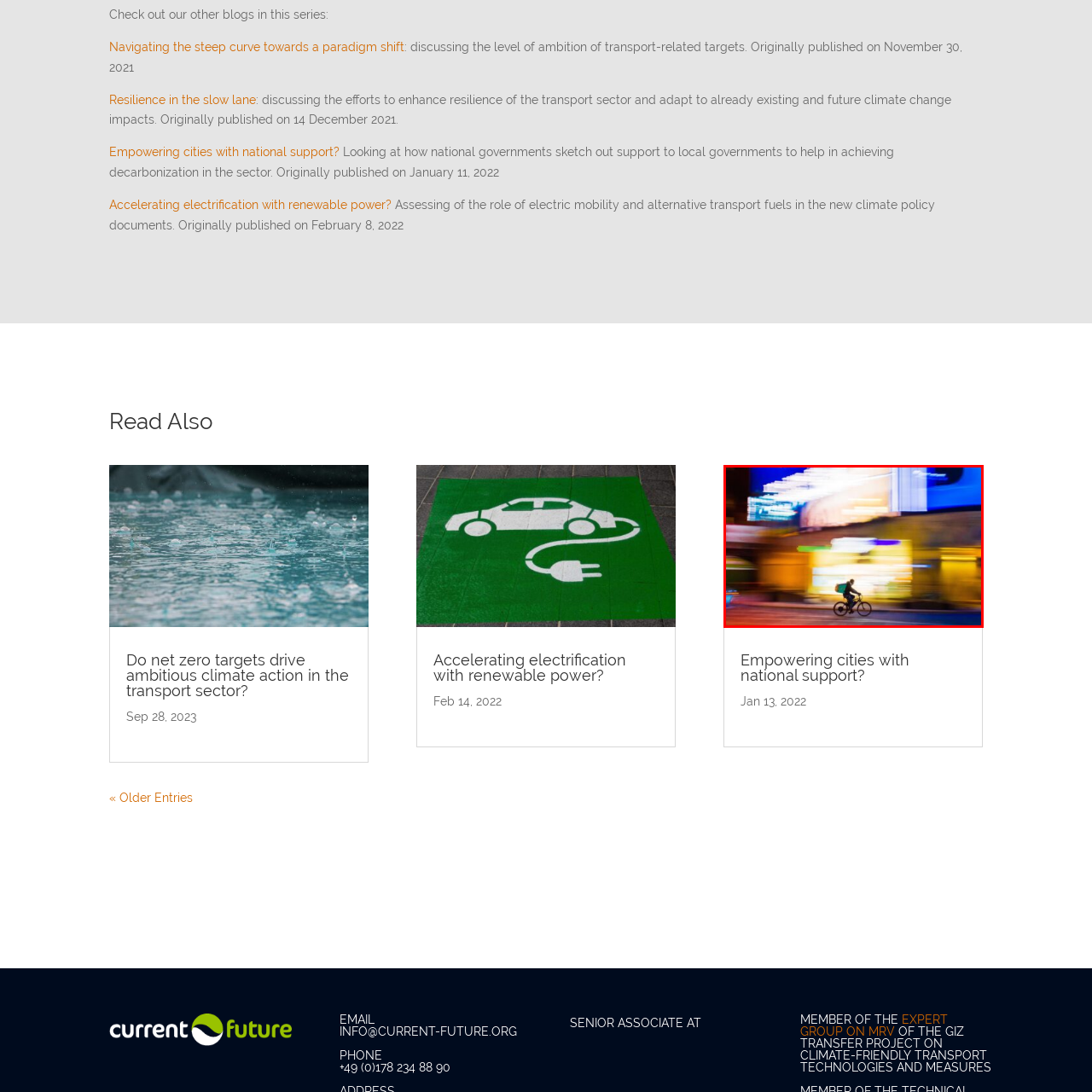What is the atmosphere of the city?
Direct your attention to the highlighted area in the red bounding box of the image and provide a detailed response to the question.

The motion blur and the glowing billboards and neon lights in the image create a sense of speed and urgency, emphasizing the lively nature of the metropolitan environment.